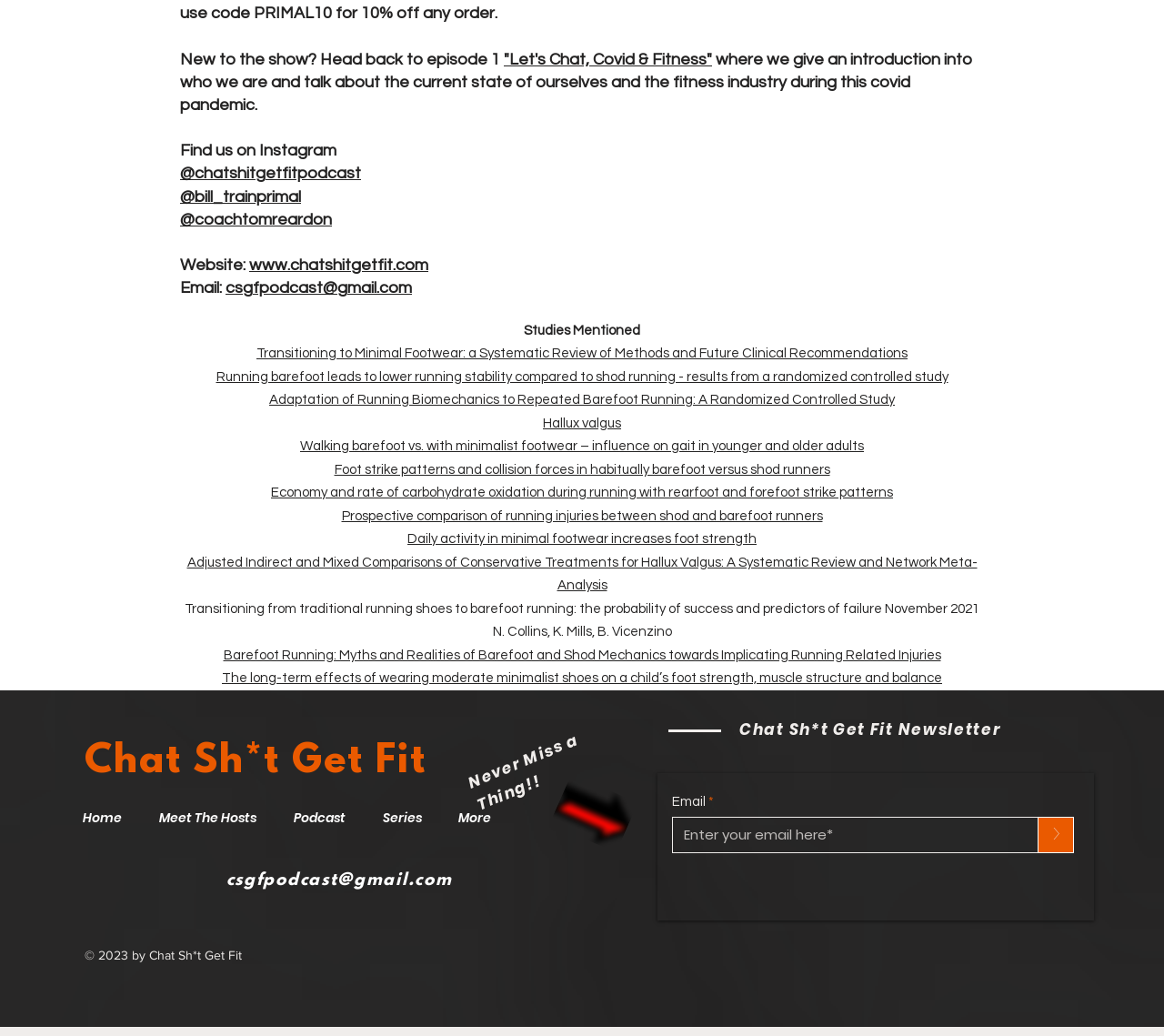Determine the bounding box coordinates of the region that needs to be clicked to achieve the task: "Visit the 'Meet The Hosts' page".

[0.125, 0.767, 0.241, 0.811]